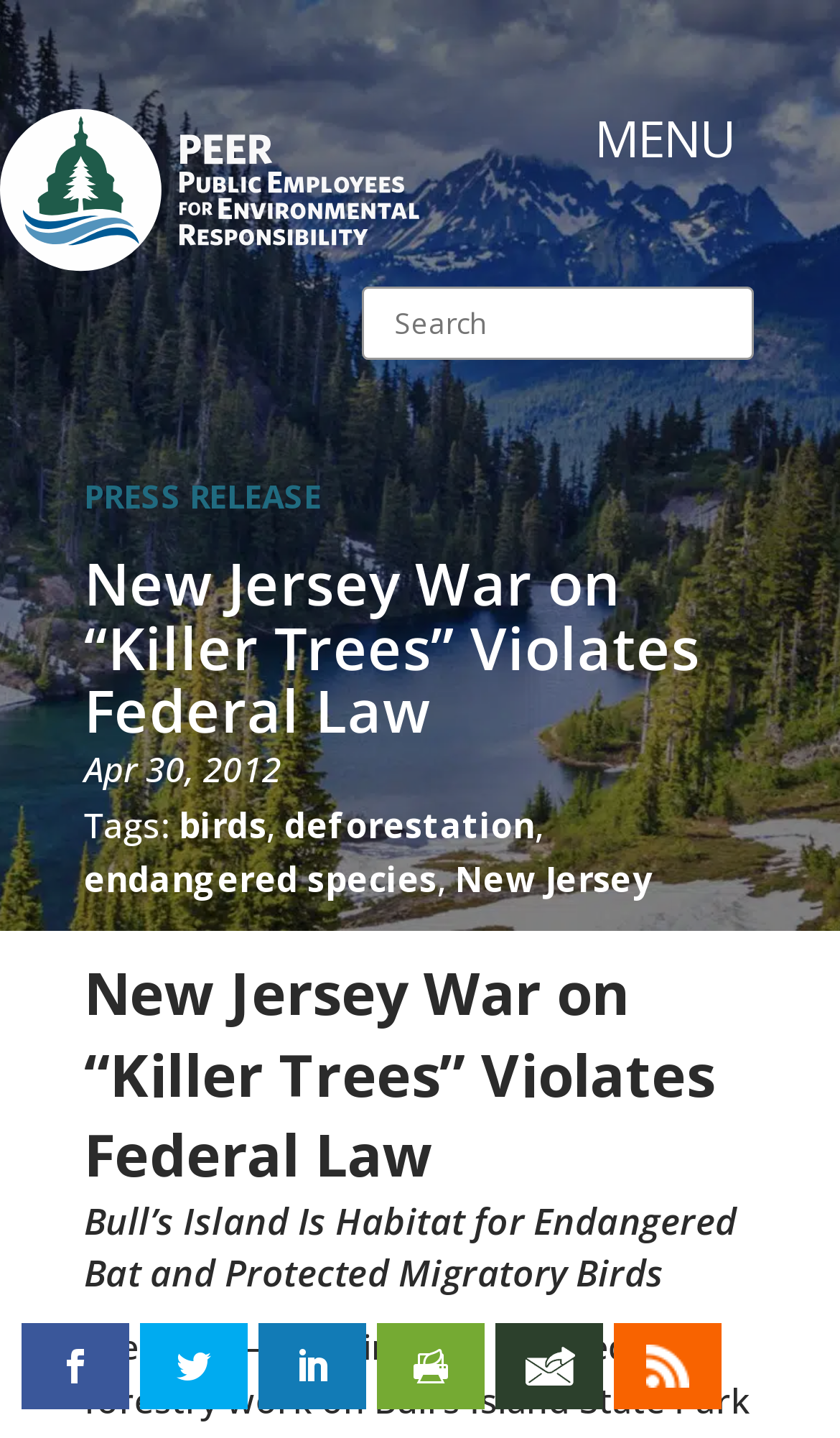Determine the bounding box of the UI component based on this description: "name="s" placeholder="Search …" title="Search for:"". The bounding box coordinates should be four float values between 0 and 1, i.e., [left, top, right, bottom].

[0.463, 0.029, 0.823, 0.032]